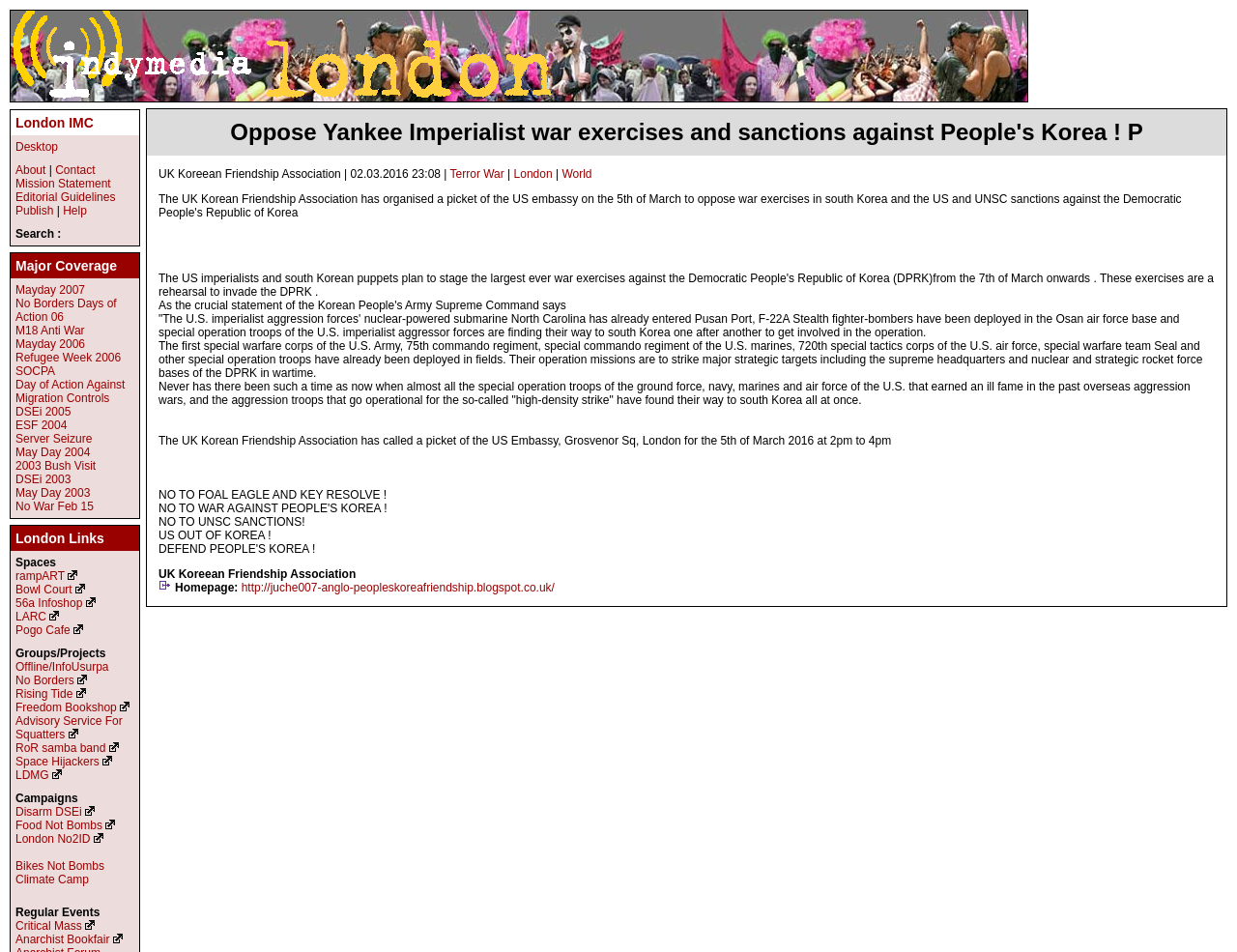Determine the bounding box for the HTML element described here: "RoR samba band". The coordinates should be given as [left, top, right, bottom] with each number being a float between 0 and 1.

[0.012, 0.779, 0.085, 0.793]